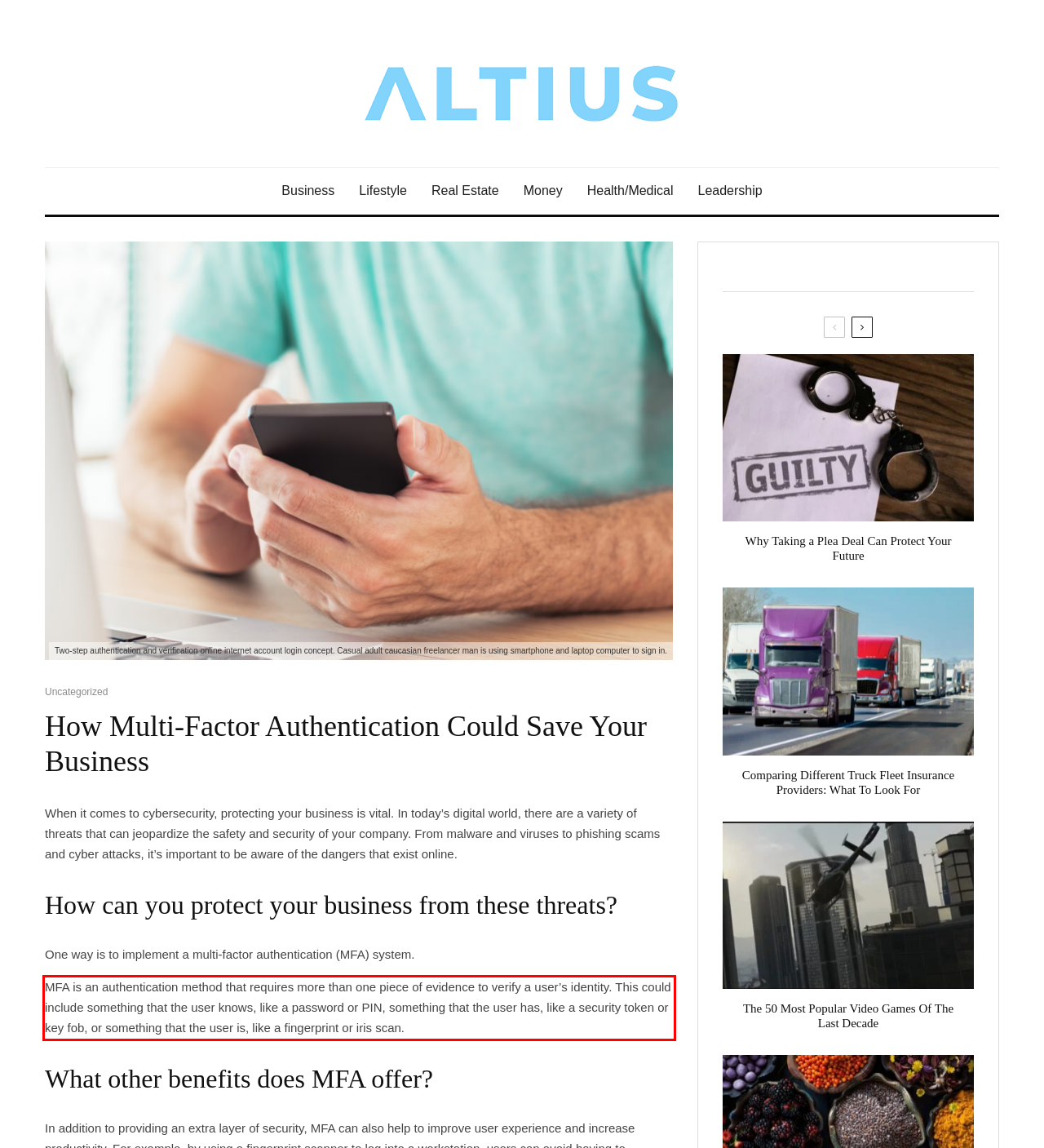Please extract the text content from the UI element enclosed by the red rectangle in the screenshot.

MFA is an authentication method that requires more than one piece of evidence to verify a user’s identity. This could include something that the user knows, like a password or PIN, something that the user has, like a security token or key fob, or something that the user is, like a fingerprint or iris scan.